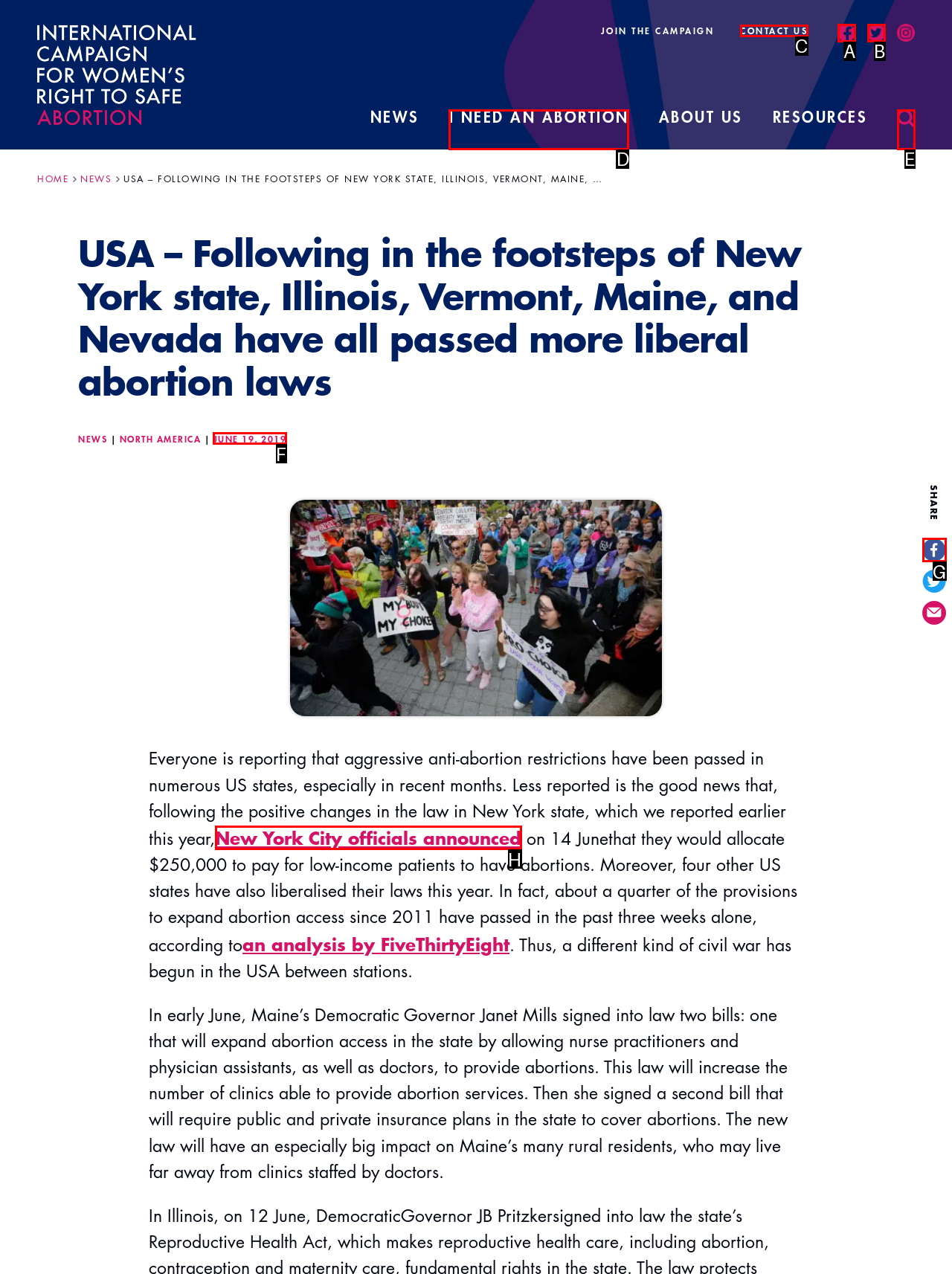For the task "Read about New York City officials' announcement", which option's letter should you click? Answer with the letter only.

H